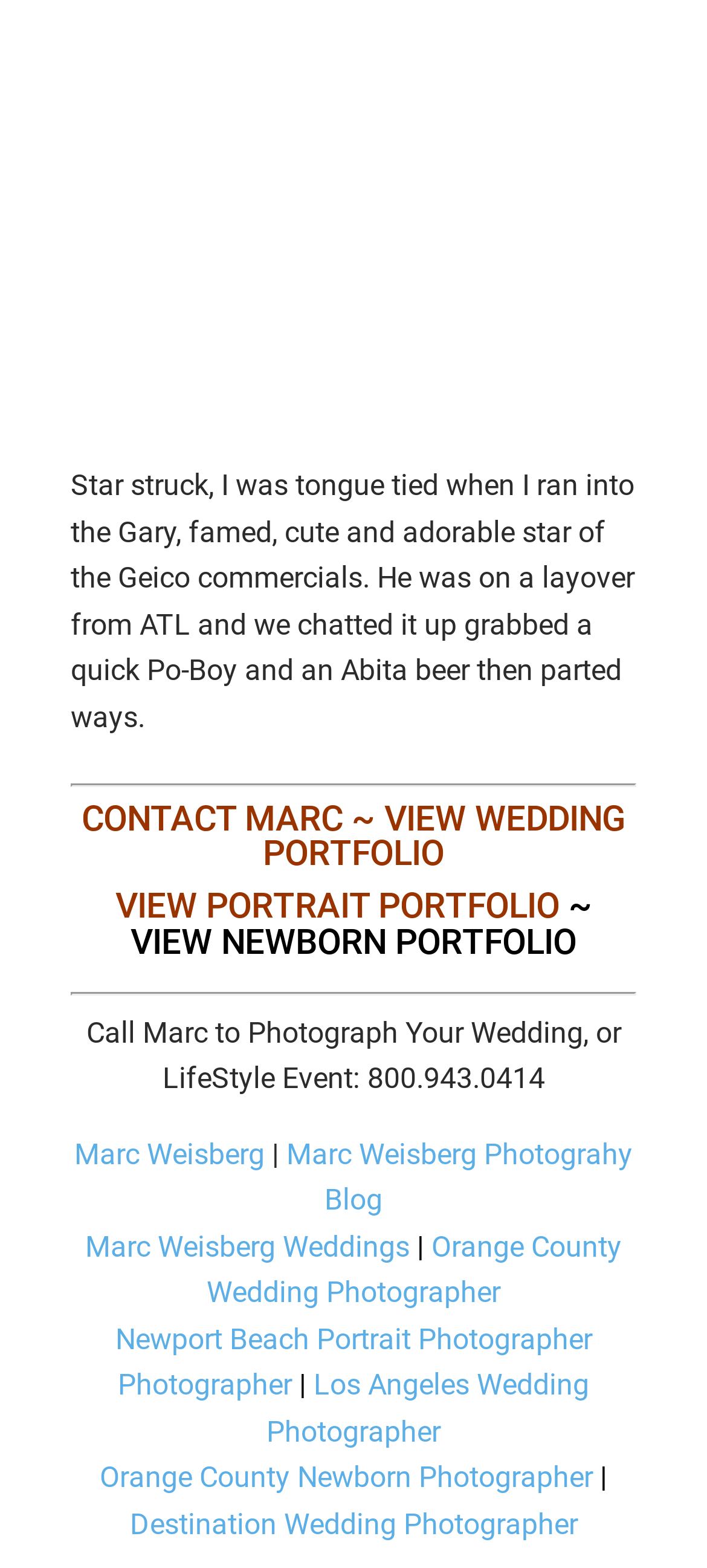Please provide a detailed answer to the question below by examining the image:
How many links are there to view portfolios?

There are three links to view portfolios: 'VIEW WEDDING PORTFOLIO', 'VIEW PORTRAIT PORTFOLIO', and 'VIEW NEWBORN PORTFOLIO'. These links are located in the middle section of the webpage, separated by horizontal separators.